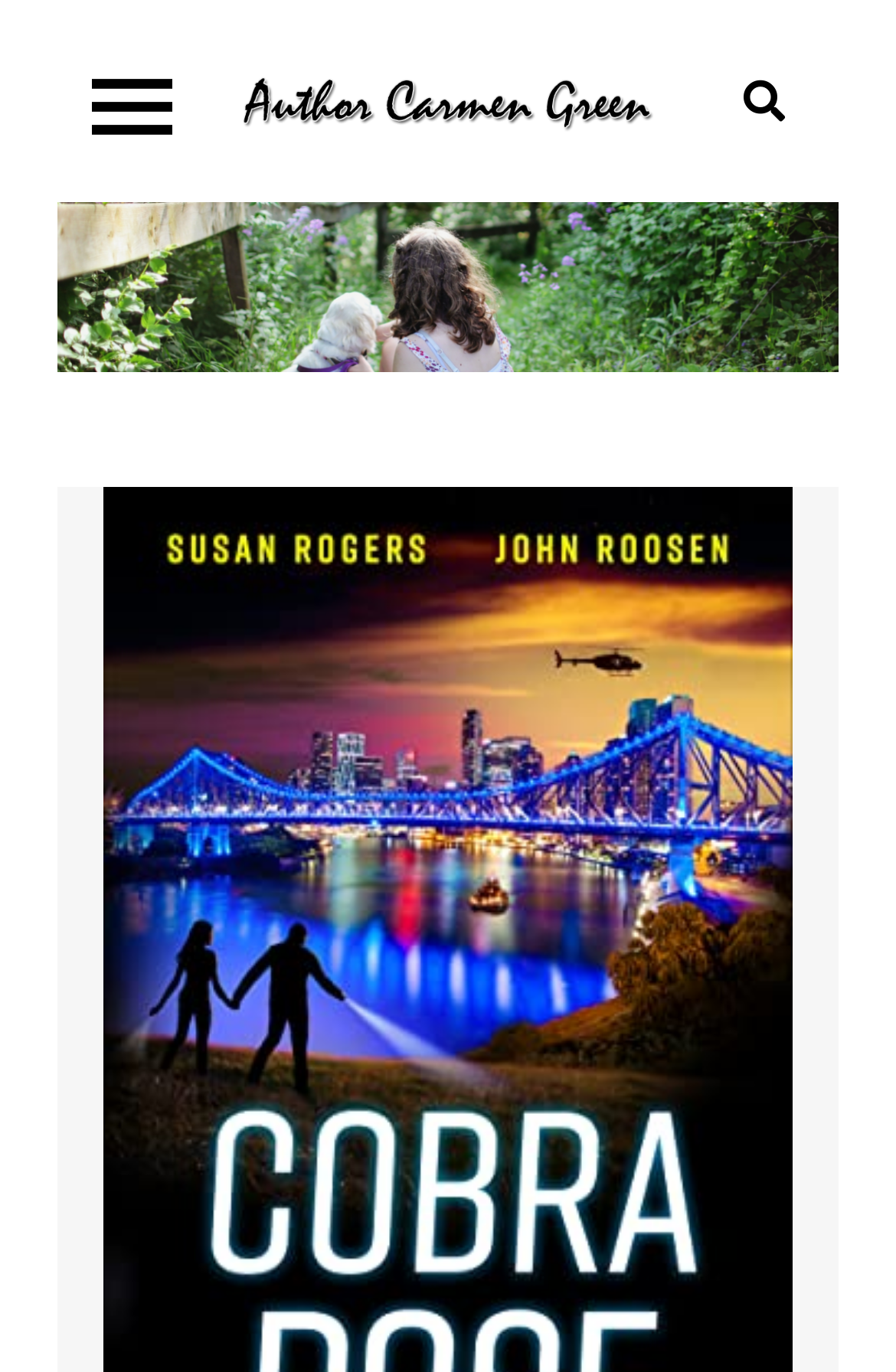Show the bounding box coordinates for the HTML element described as: "Heart of the Fraser".

None